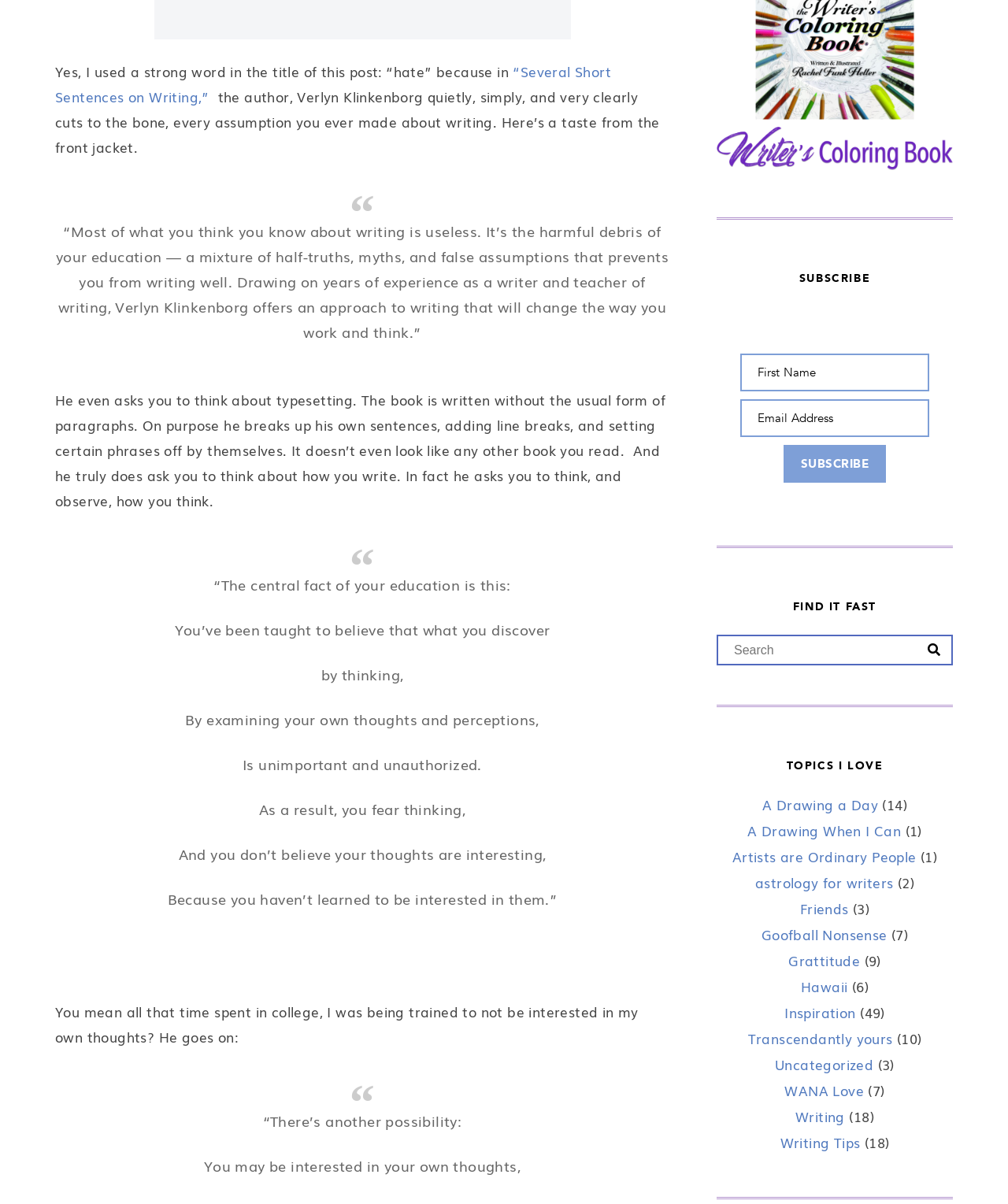Please answer the following query using a single word or phrase: 
What is the purpose of the textbox with the label 'Email Address'?

To subscribe